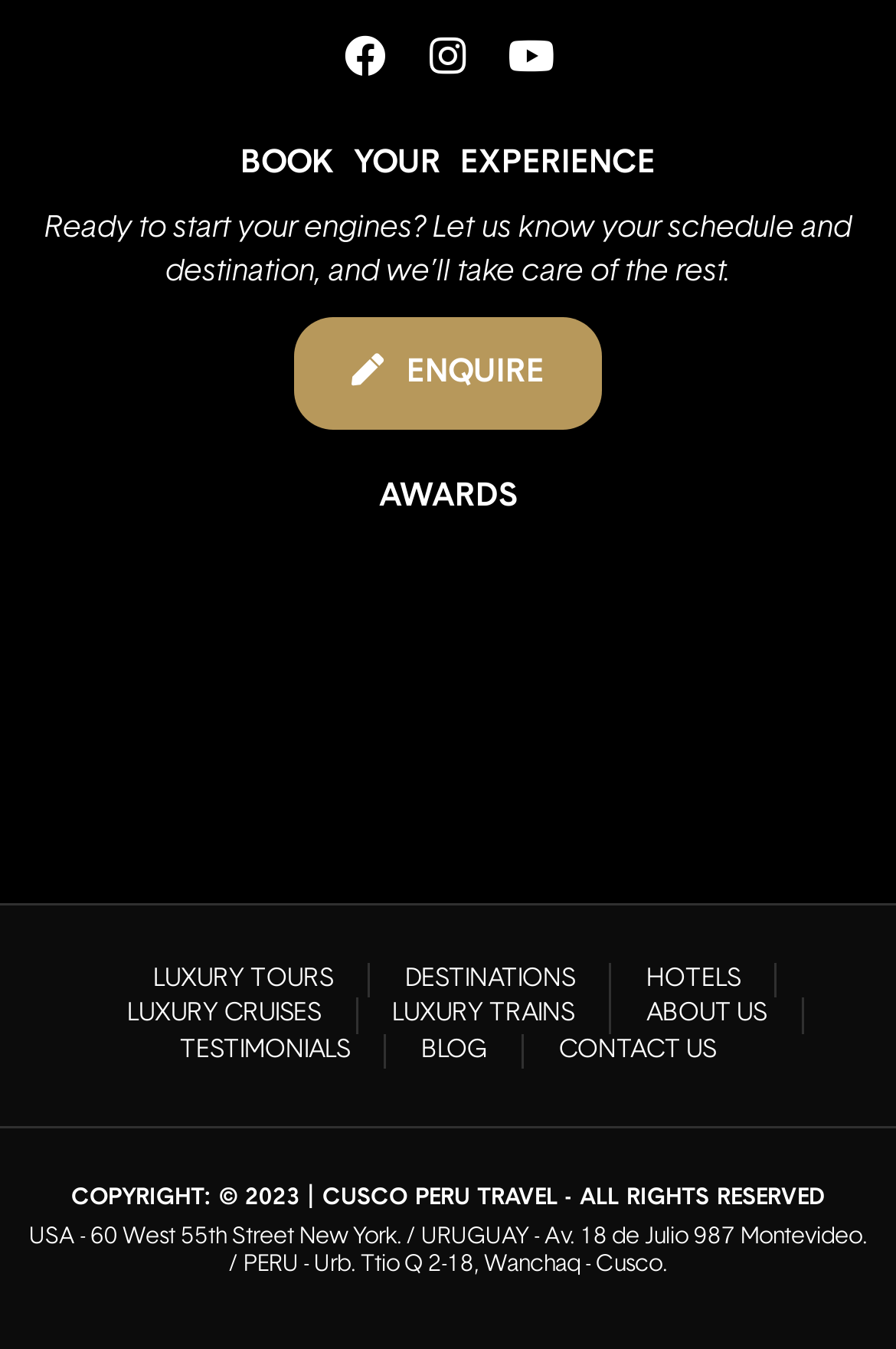Use a single word or phrase to answer the question: 
What types of luxury travel options are available?

Tours, cruises, trains, hotels